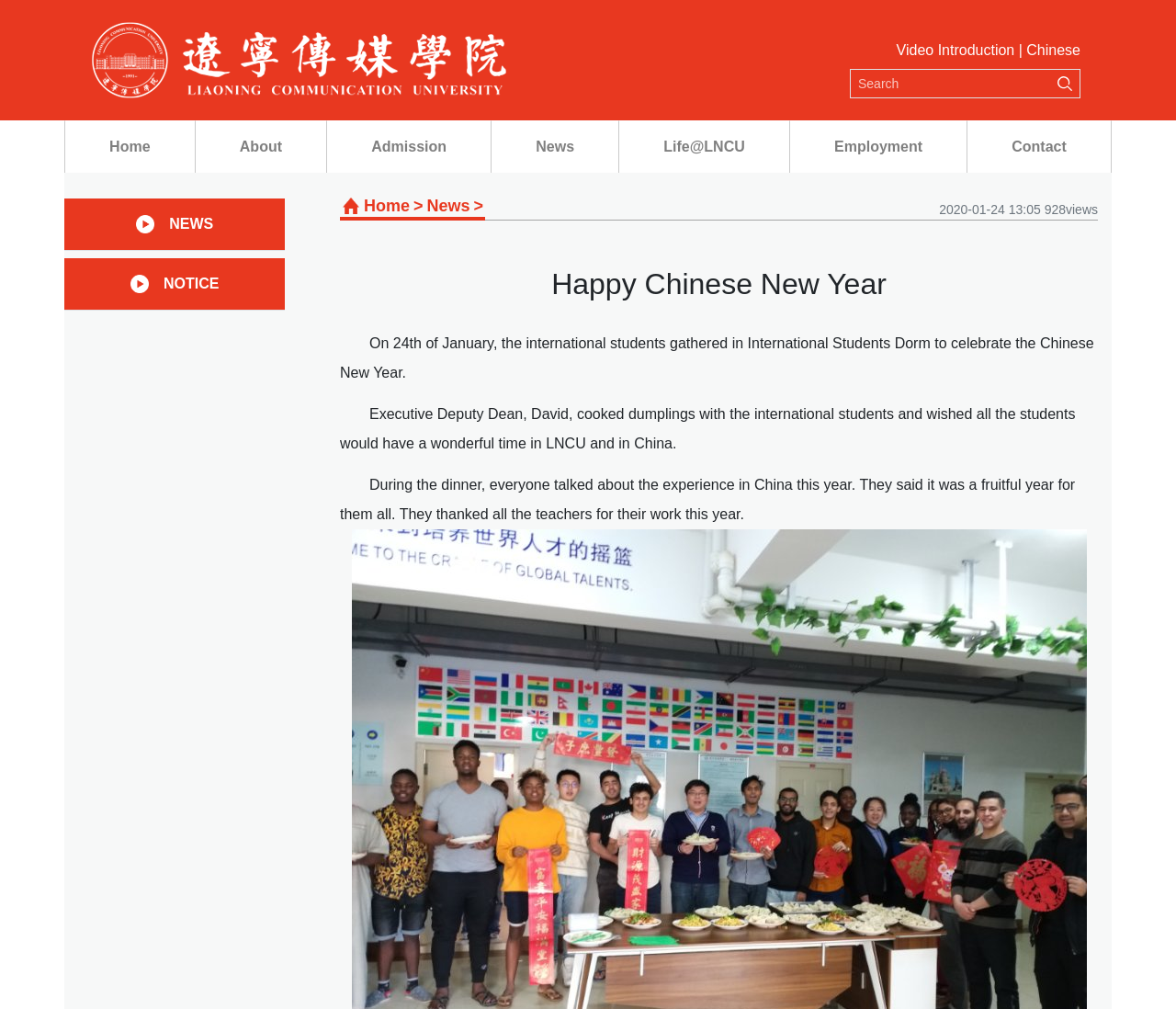Please indicate the bounding box coordinates for the clickable area to complete the following task: "Read the 'NEWS'". The coordinates should be specified as four float numbers between 0 and 1, i.e., [left, top, right, bottom].

[0.144, 0.211, 0.181, 0.233]